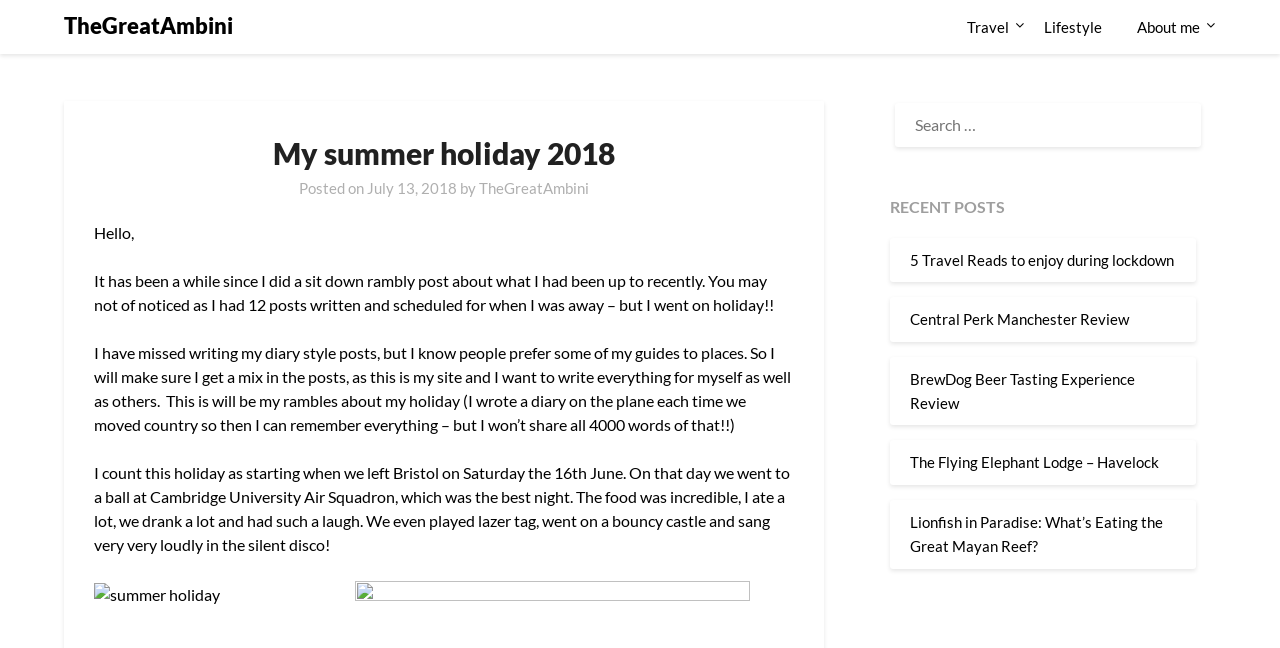Using the information from the screenshot, answer the following question thoroughly:
What is the purpose of the search box?

The search box is located at the bottom of the page, and its purpose is to allow users to search for specific content within the website.